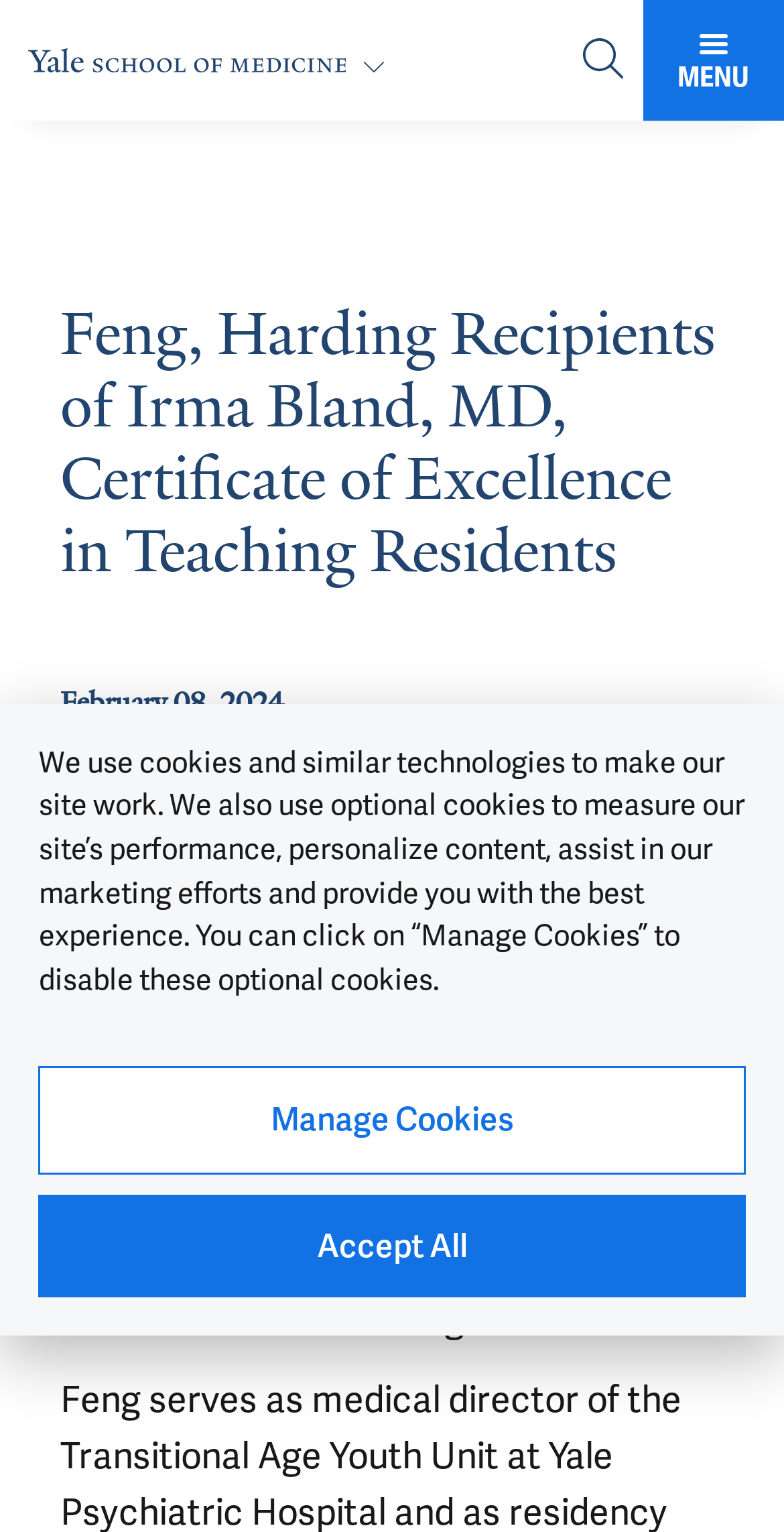Please locate the bounding box coordinates for the element that should be clicked to achieve the following instruction: "Print page". Ensure the coordinates are given as four float numbers between 0 and 1, i.e., [left, top, right, bottom].

[0.462, 0.542, 0.523, 0.574]